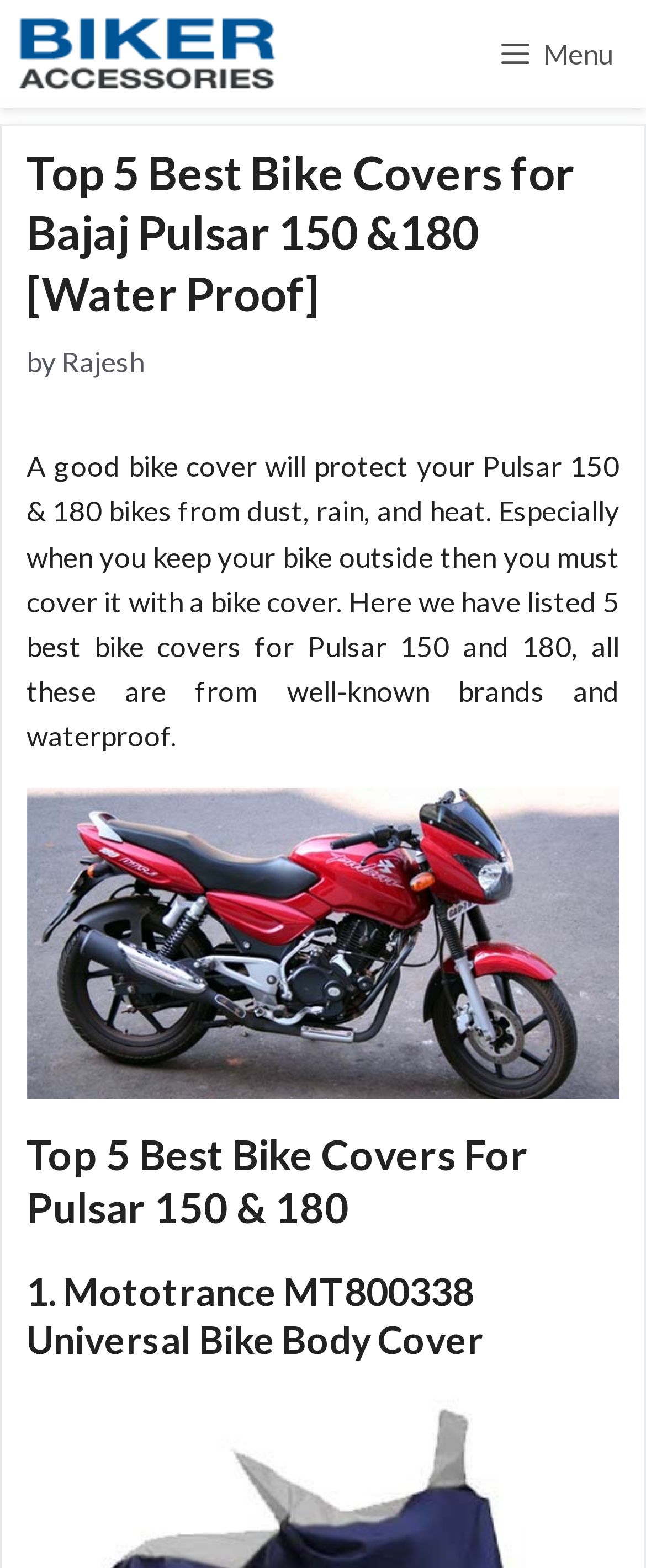Predict the bounding box coordinates for the UI element described as: "title="Biker Accessories"". The coordinates should be four float numbers between 0 and 1, presented as [left, top, right, bottom].

[0.026, 0.0, 0.428, 0.069]